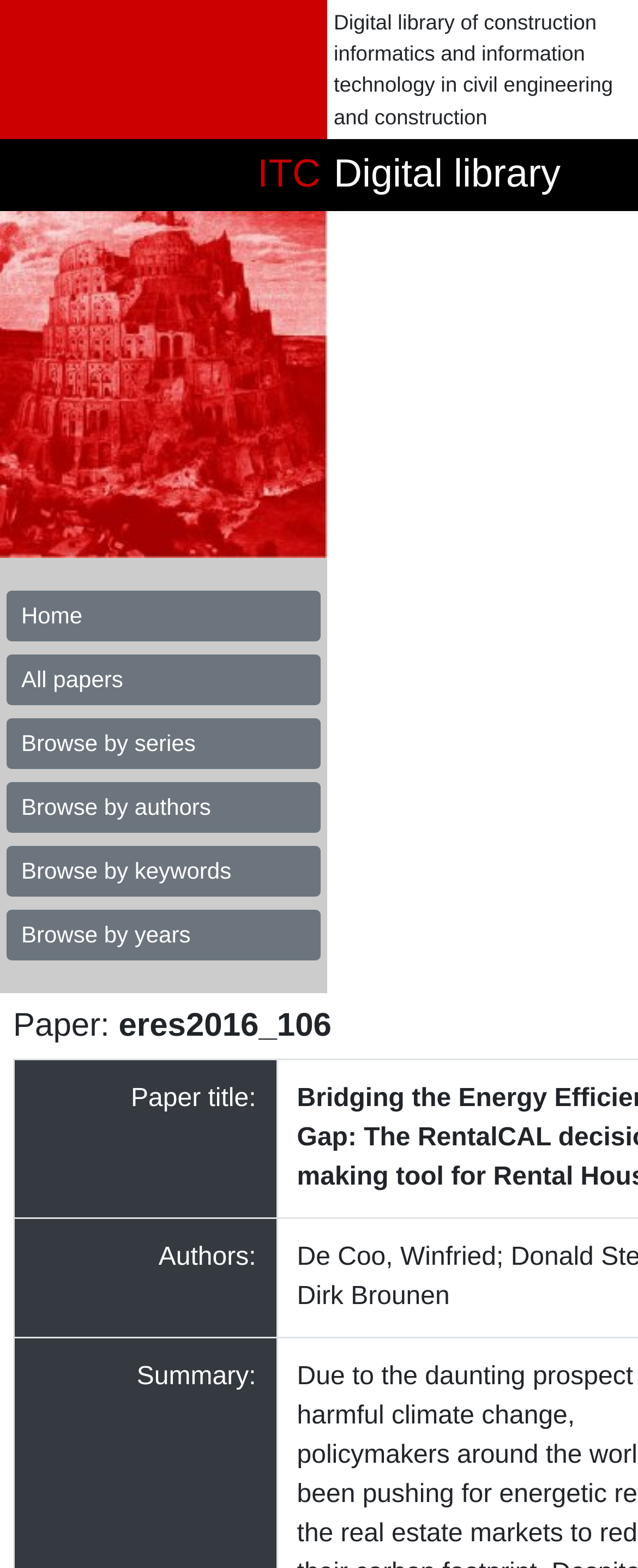Please determine the bounding box coordinates for the UI element described as: "Home".

[0.01, 0.376, 0.503, 0.409]